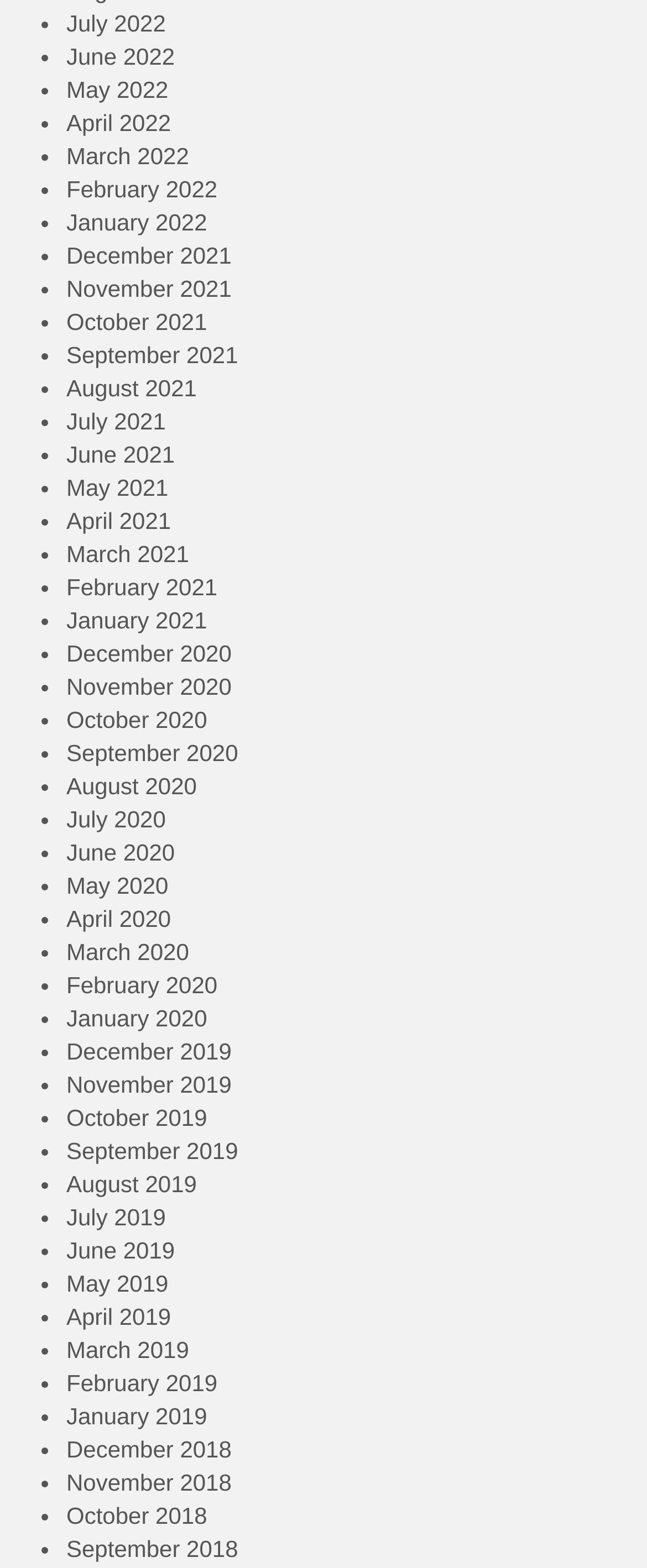Please mark the clickable region by giving the bounding box coordinates needed to complete this instruction: "Go to December 2020".

[0.103, 0.408, 0.358, 0.425]